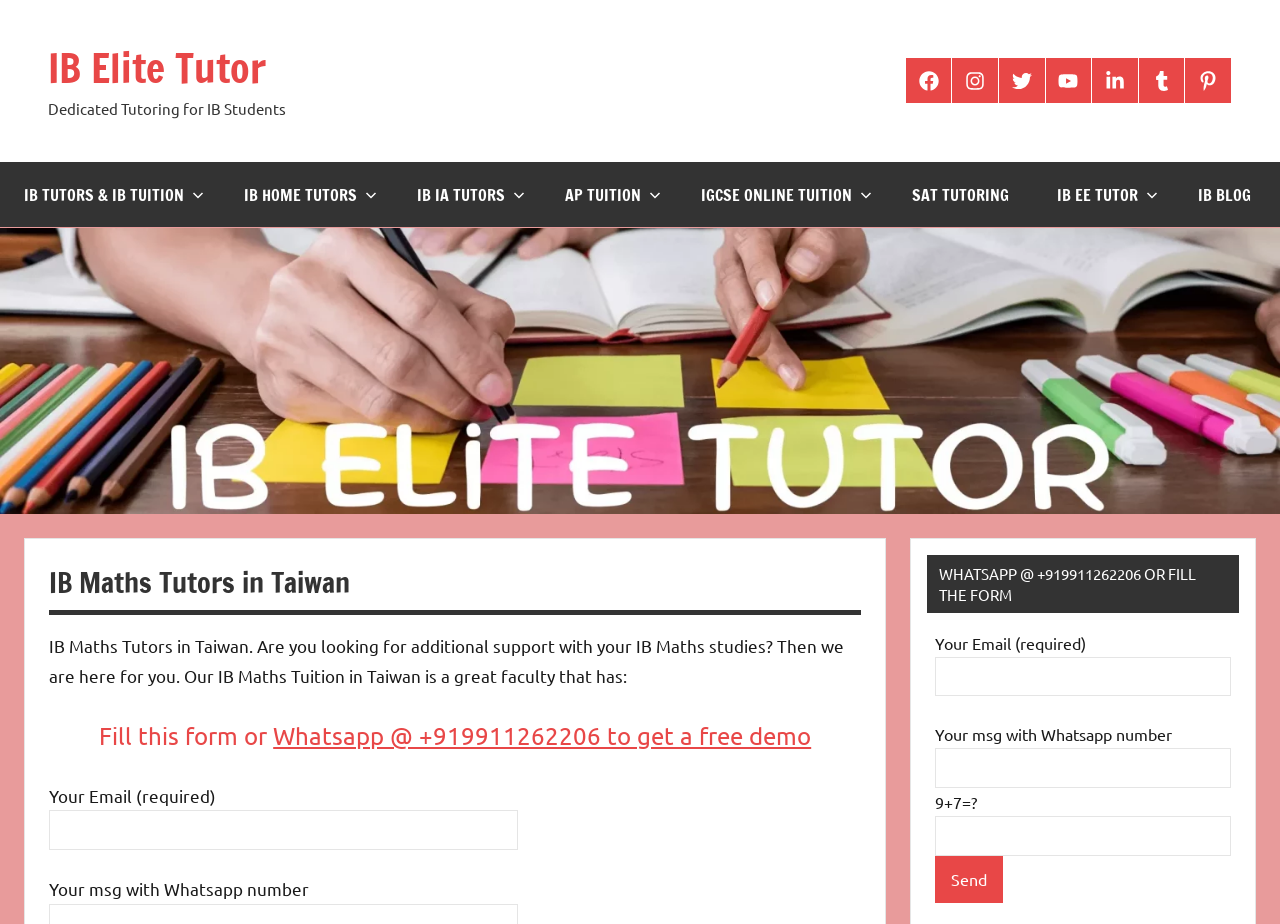Utilize the details in the image to give a detailed response to the question: What is the name of the tutoring service?

The name of the tutoring service can be found in the top-left corner of the webpage, where it says 'IB Elite Tutor' in a logo format. This is also confirmed by the link 'IB Elite Tutor' with a bounding box of [0.037, 0.042, 0.208, 0.104].